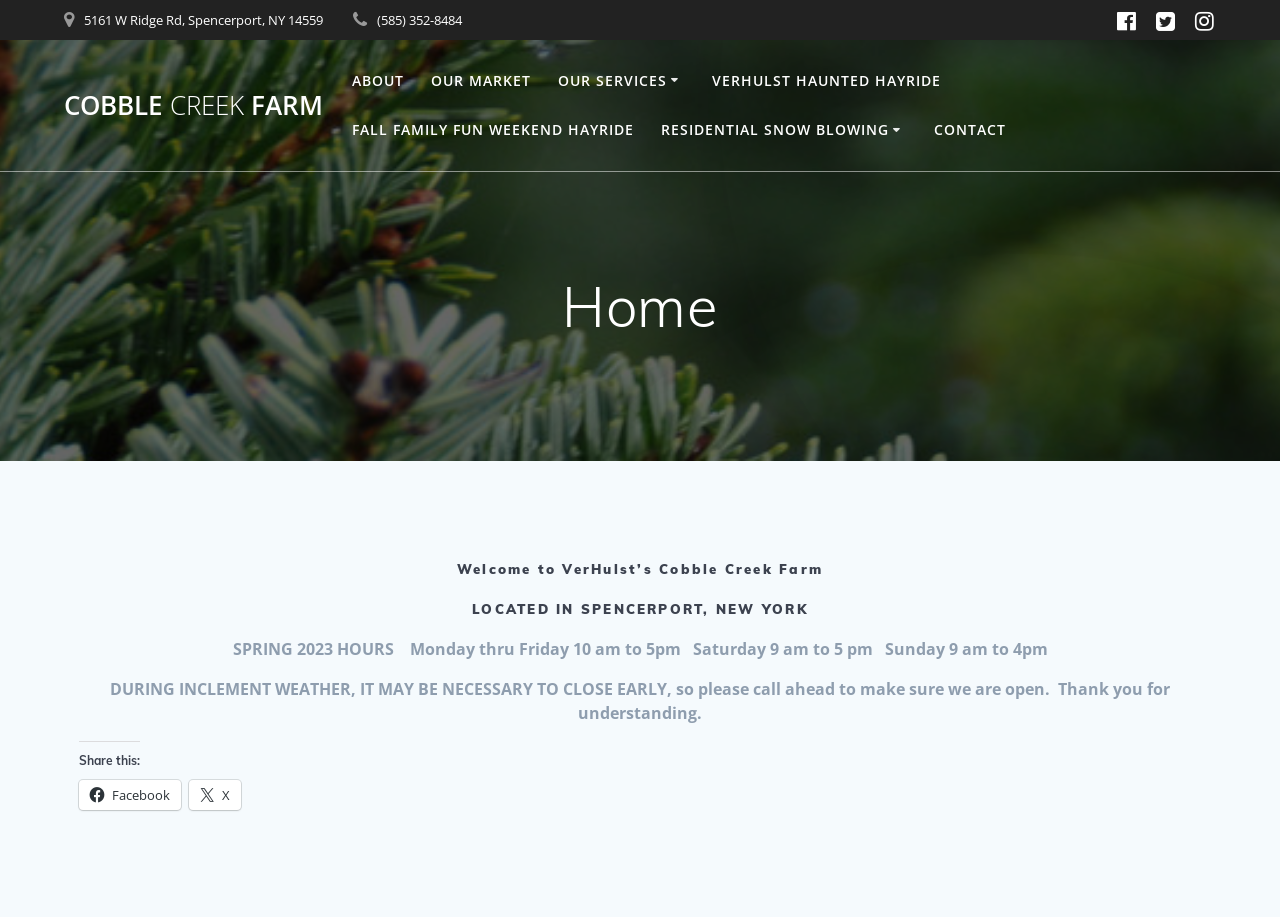What is the name of the haunted hayride event offered by Cobble Creek Farm?
Please provide a comprehensive answer based on the details in the screenshot.

I found the name of the haunted hayride event by looking at the link element with the bounding box coordinates [0.556, 0.076, 0.735, 0.1] which contains the event name.